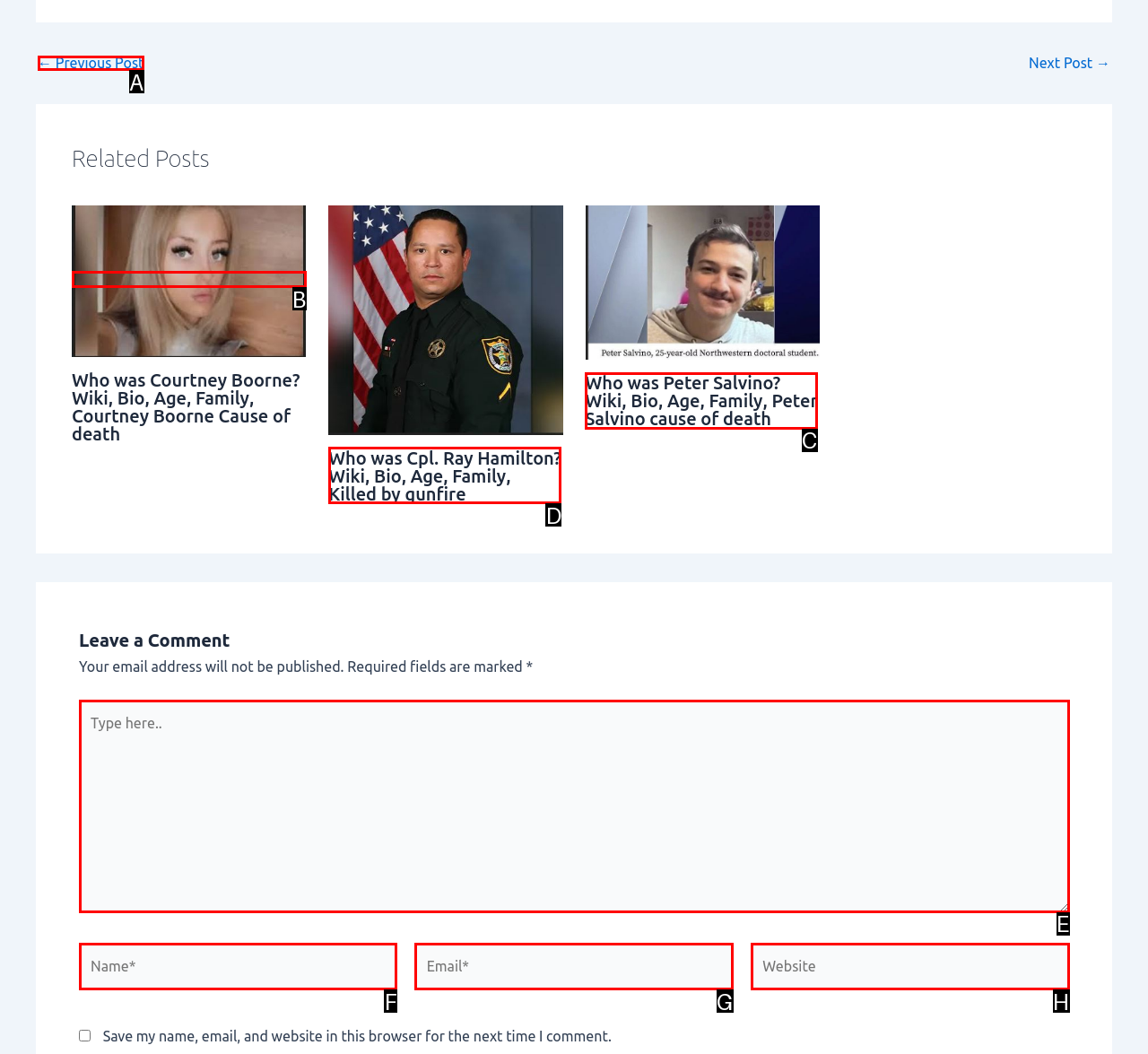Indicate which lettered UI element to click to fulfill the following task: Click the '← Previous Post' link
Provide the letter of the correct option.

A